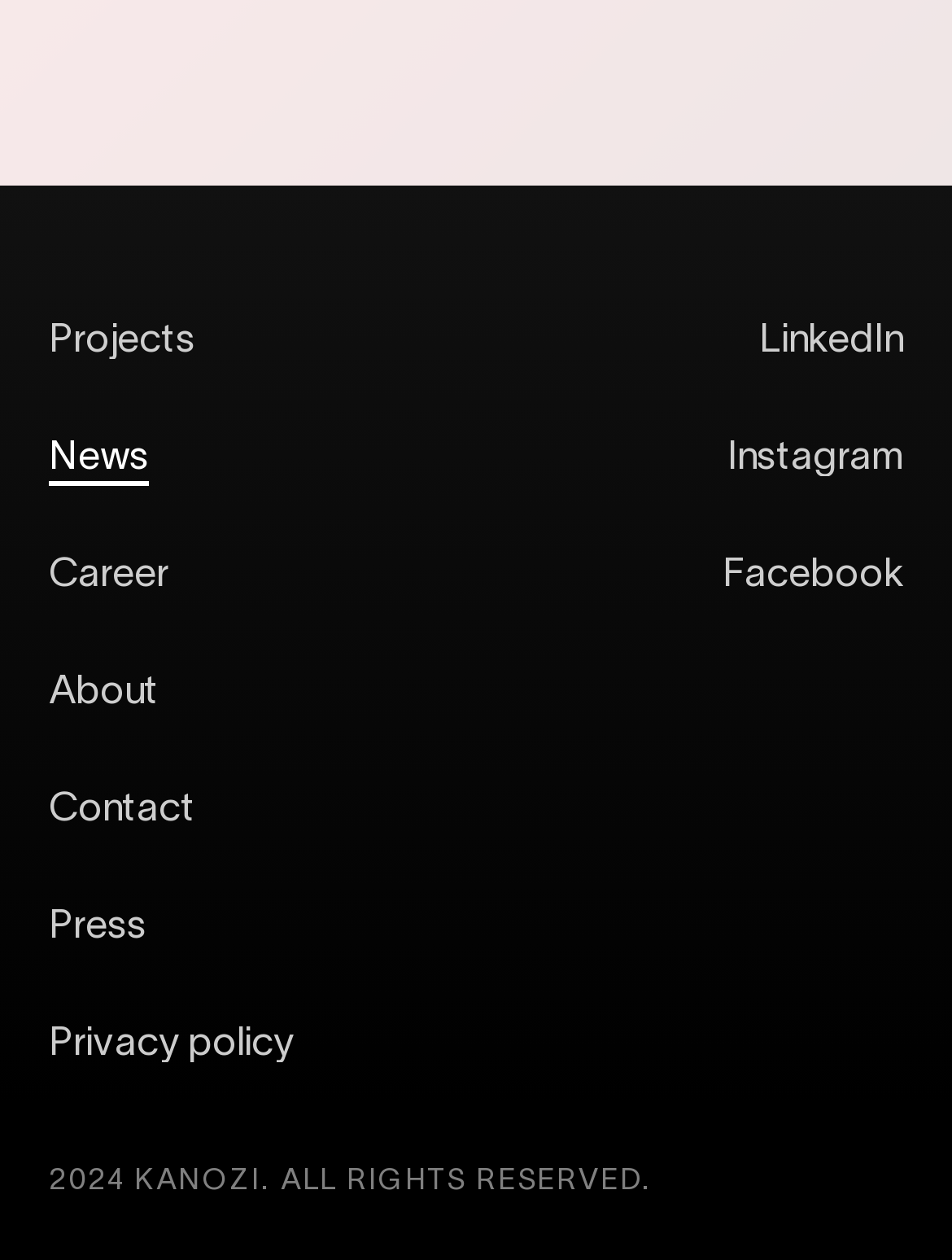Determine the bounding box coordinates of the target area to click to execute the following instruction: "View January 2024."

None